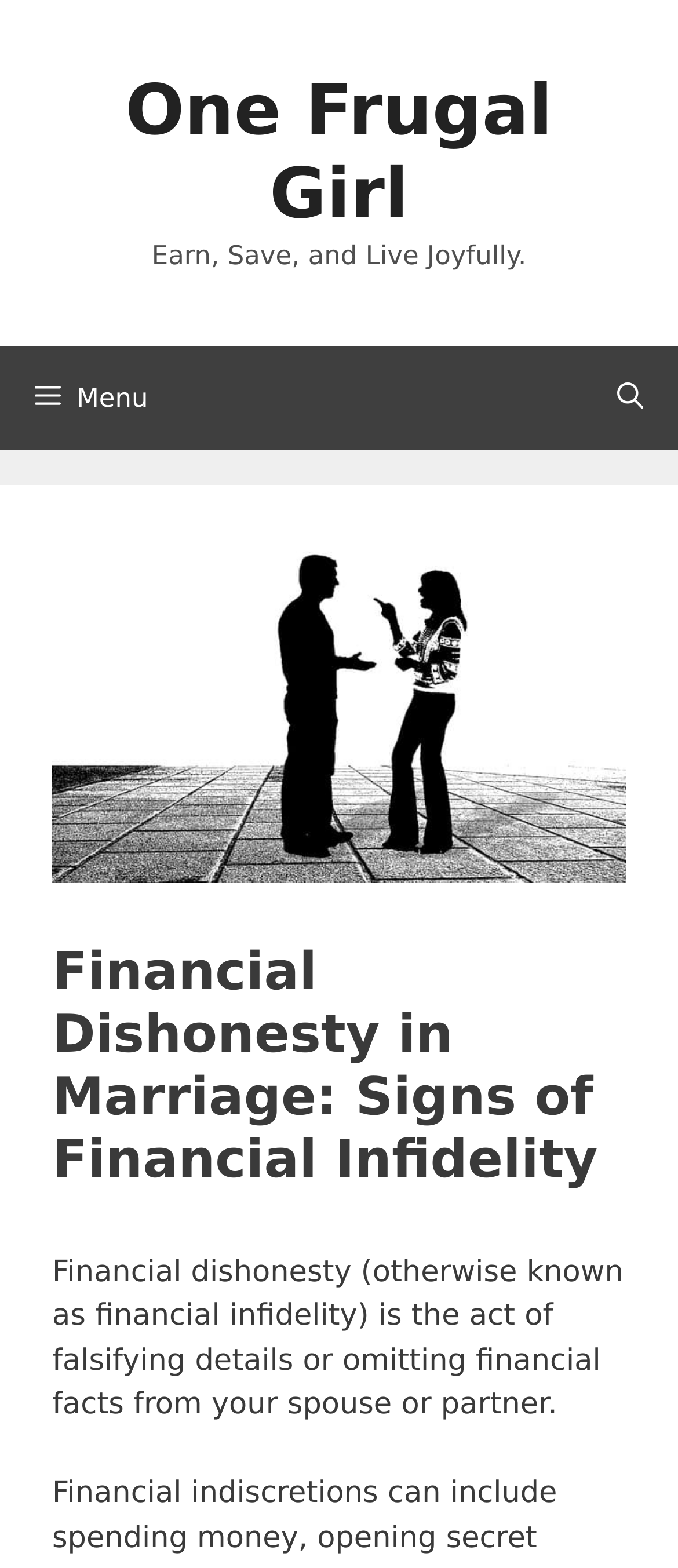Please provide a comprehensive response to the question based on the details in the image: What is the topic of the current article?

I determined the topic of the current article by looking at the heading element, which contains the text 'Financial Dishonesty in Marriage: Signs of Financial Infidelity'.